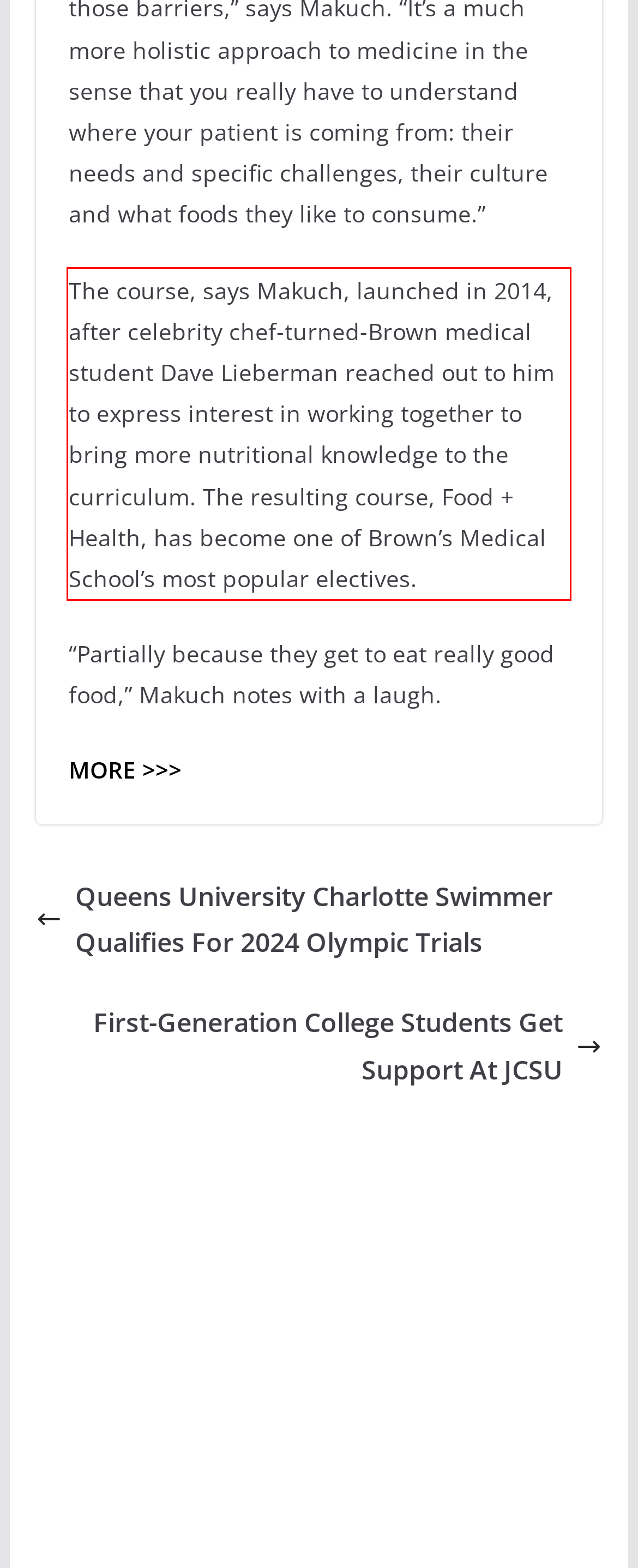Given a webpage screenshot, identify the text inside the red bounding box using OCR and extract it.

The course, says Makuch, launched in 2014, after celebrity chef-turned-Brown medical student Dave Lieberman reached out to him to express interest in working together to bring more nutritional knowledge to the curriculum. The resulting course, Food + Health, has become one of Brown’s Medical School’s most popular electives.